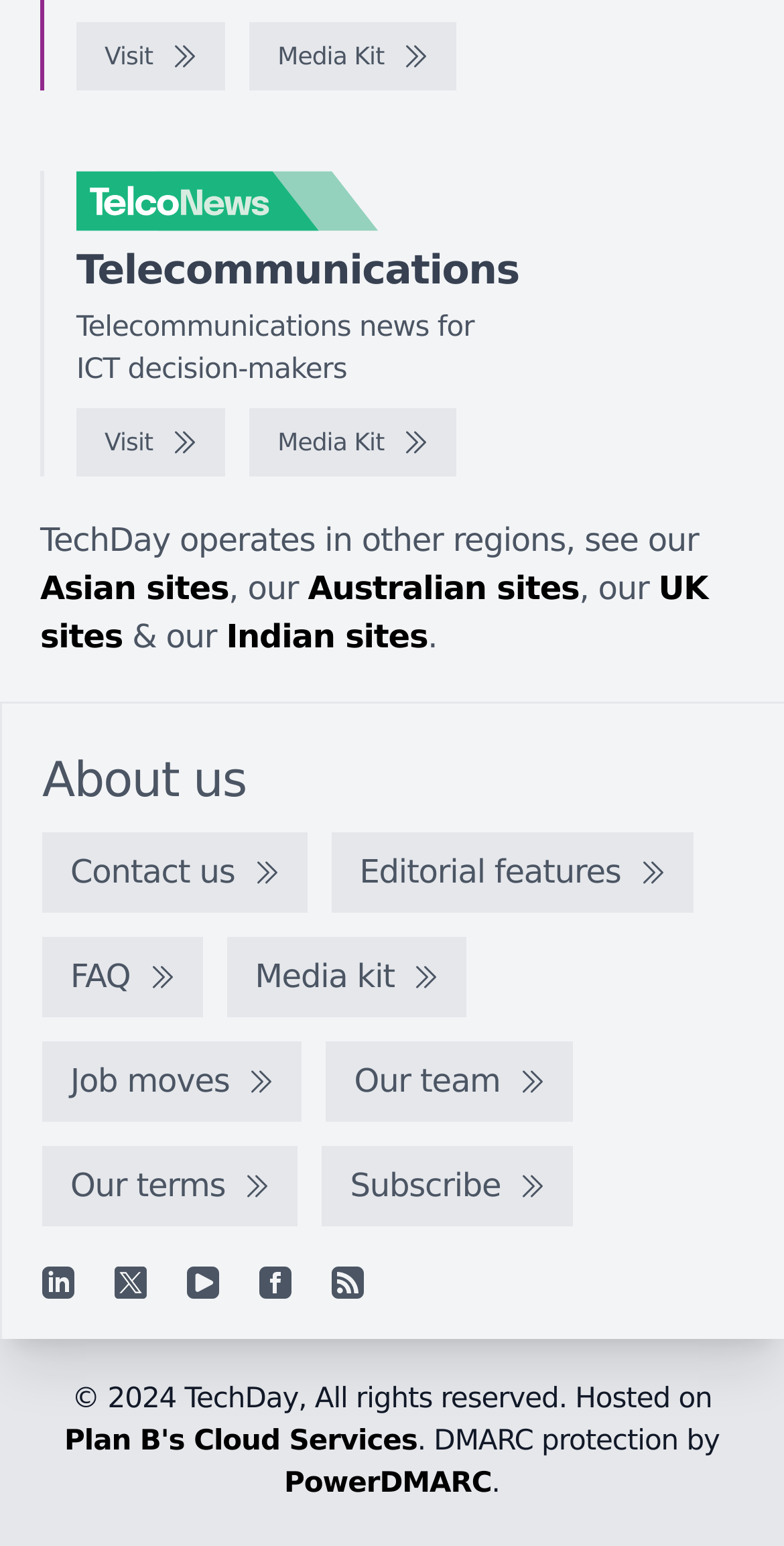Give a one-word or short-phrase answer to the following question: 
What social media platforms does TechDay have a presence on?

LinkedIn, YouTube, Facebook